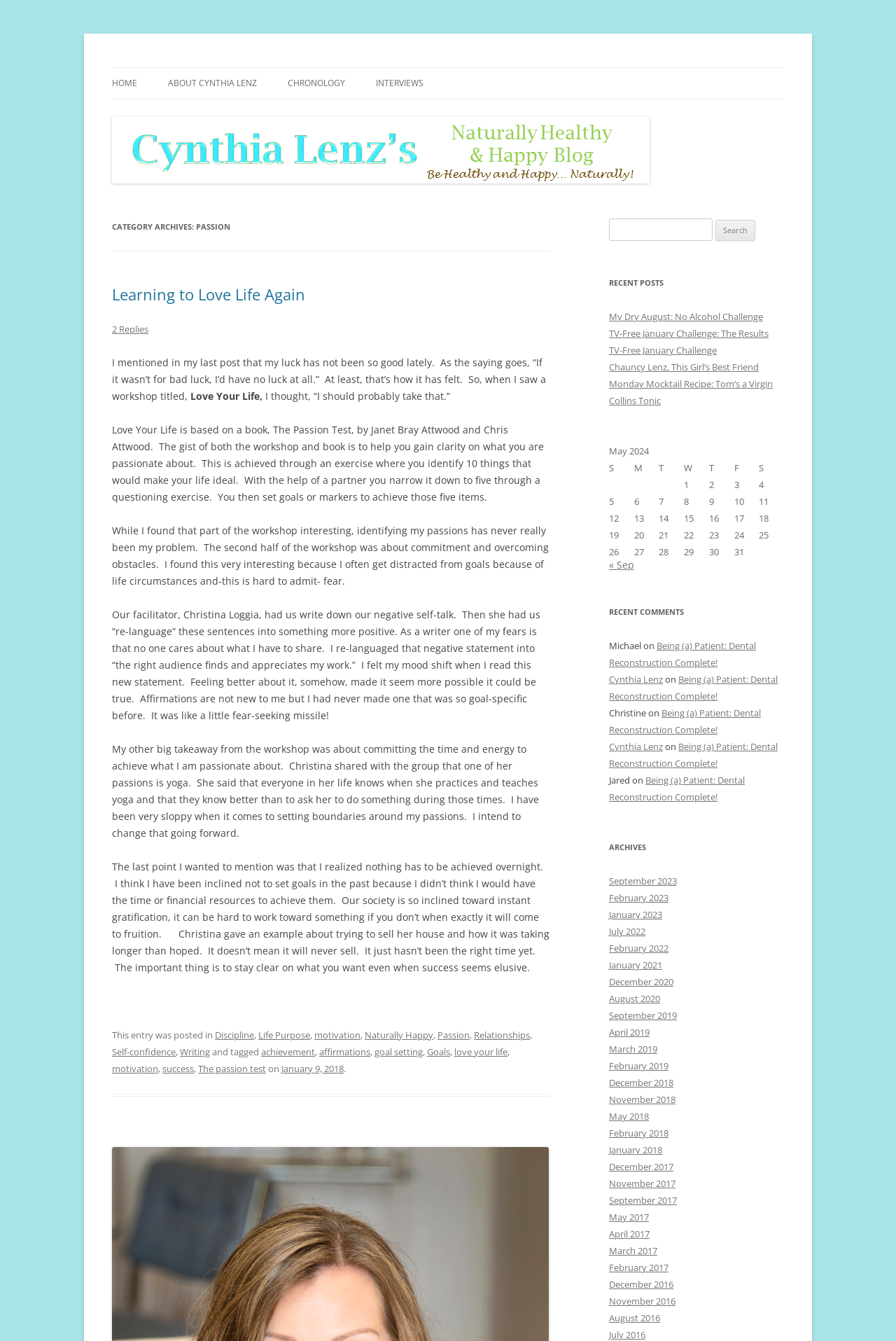Determine the bounding box coordinates for the clickable element required to fulfill the instruction: "Read the 'Learning to Love Life Again' post". Provide the coordinates as four float numbers between 0 and 1, i.e., [left, top, right, bottom].

[0.125, 0.212, 0.341, 0.227]